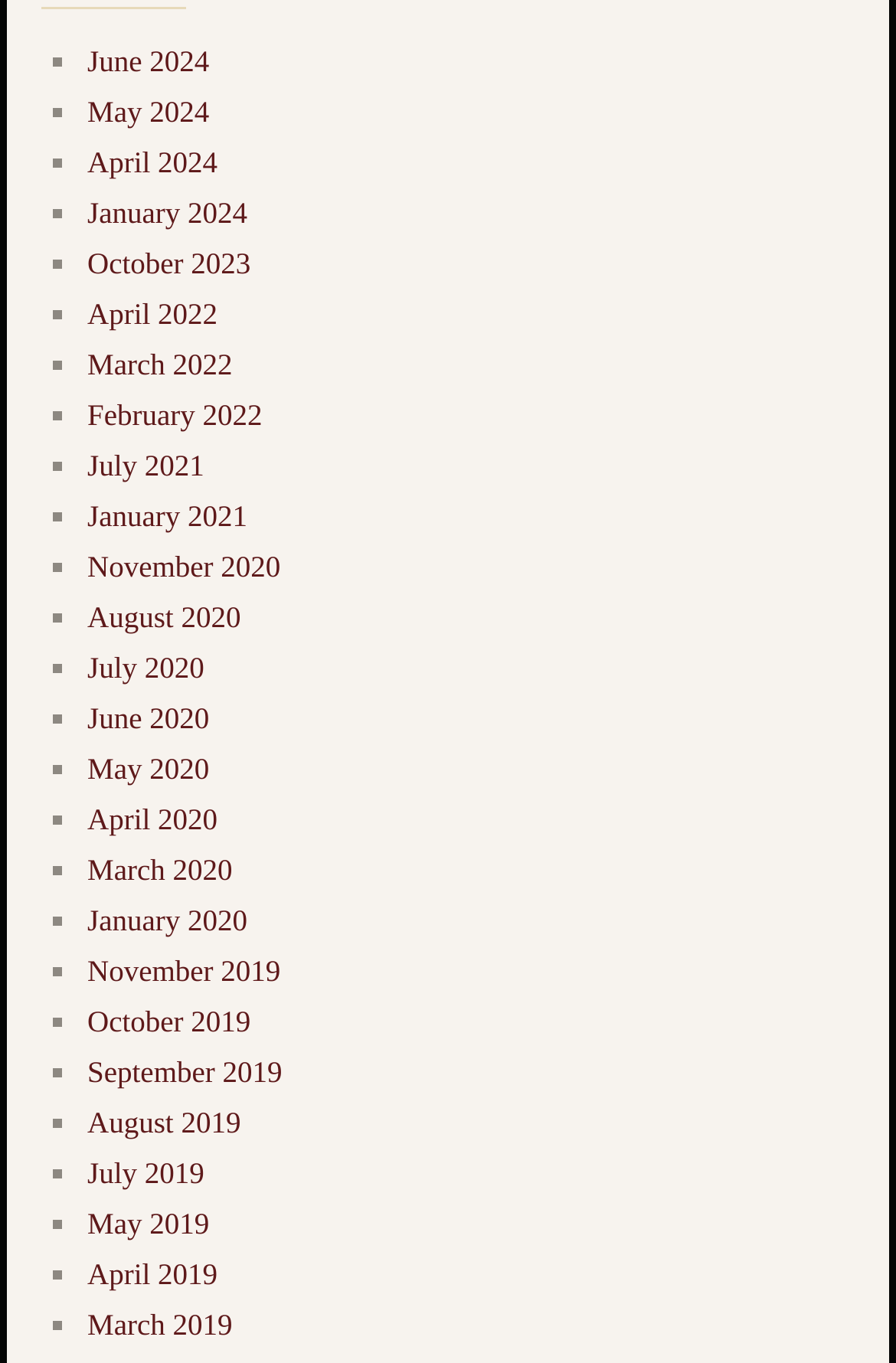Locate the bounding box coordinates of the element I should click to achieve the following instruction: "Select January 2021".

[0.097, 0.366, 0.276, 0.391]